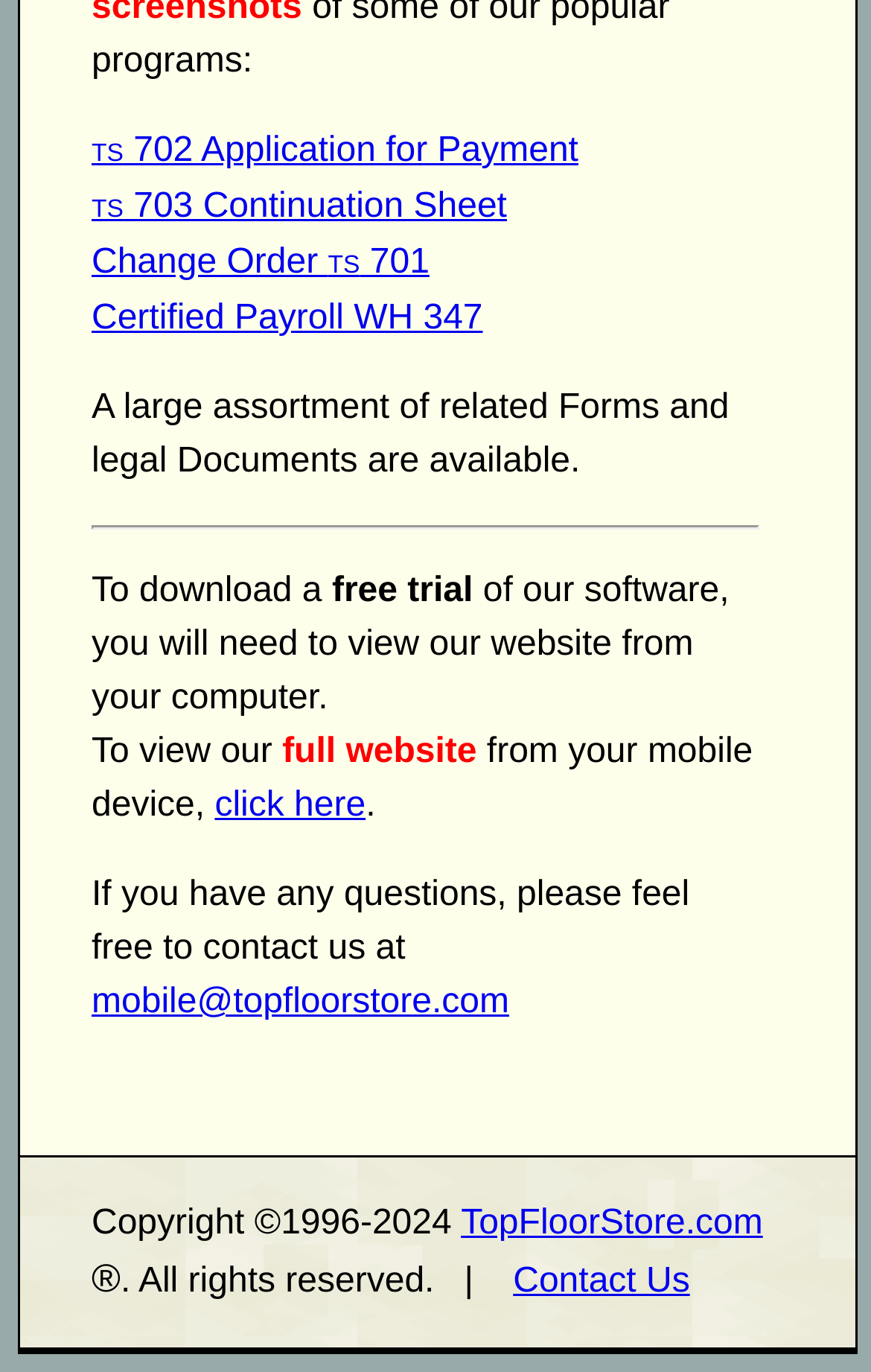Locate the bounding box coordinates of the element that needs to be clicked to carry out the instruction: "Contact us at mobile@topfloorstore.com". The coordinates should be given as four float numbers ranging from 0 to 1, i.e., [left, top, right, bottom].

[0.105, 0.717, 0.585, 0.744]